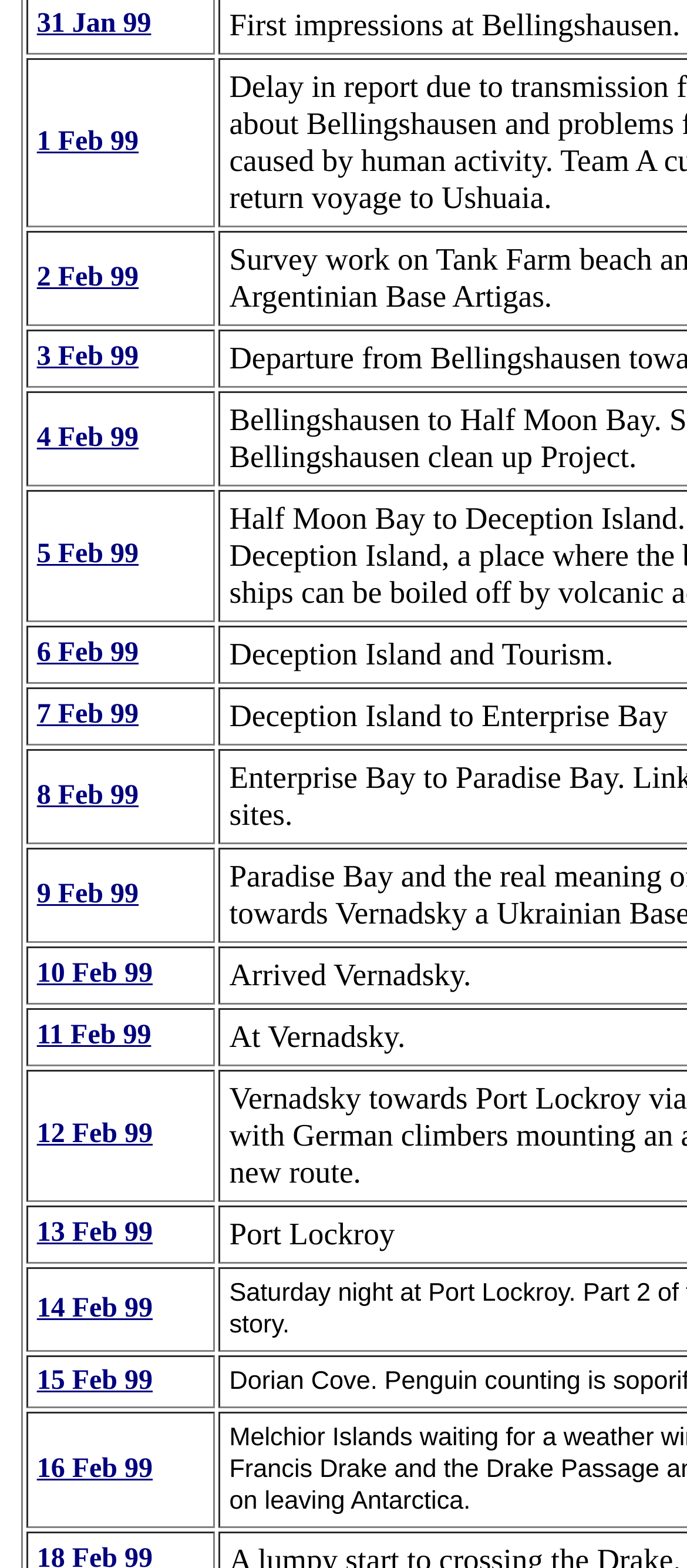What is the purpose of the links in the grid cells?
Provide an in-depth and detailed answer to the question.

The links in the grid cells appear to be clickable, and their OCR text corresponds to specific dates. Therefore, it can be inferred that the purpose of these links is to allow users to access information or content related to those specific dates.